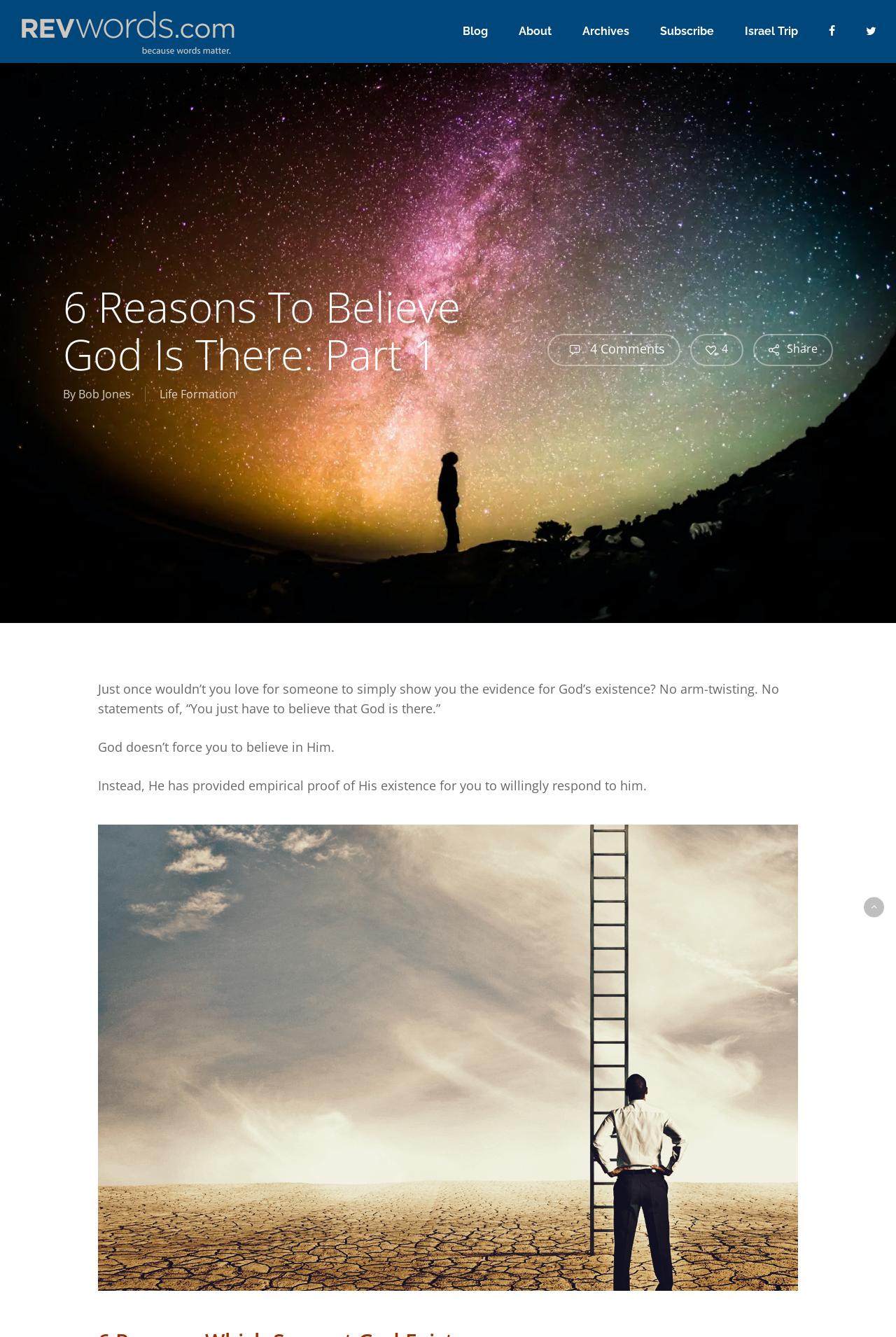Select the bounding box coordinates of the element I need to click to carry out the following instruction: "Click on the 'Subscribe' link".

[0.737, 0.017, 0.797, 0.03]